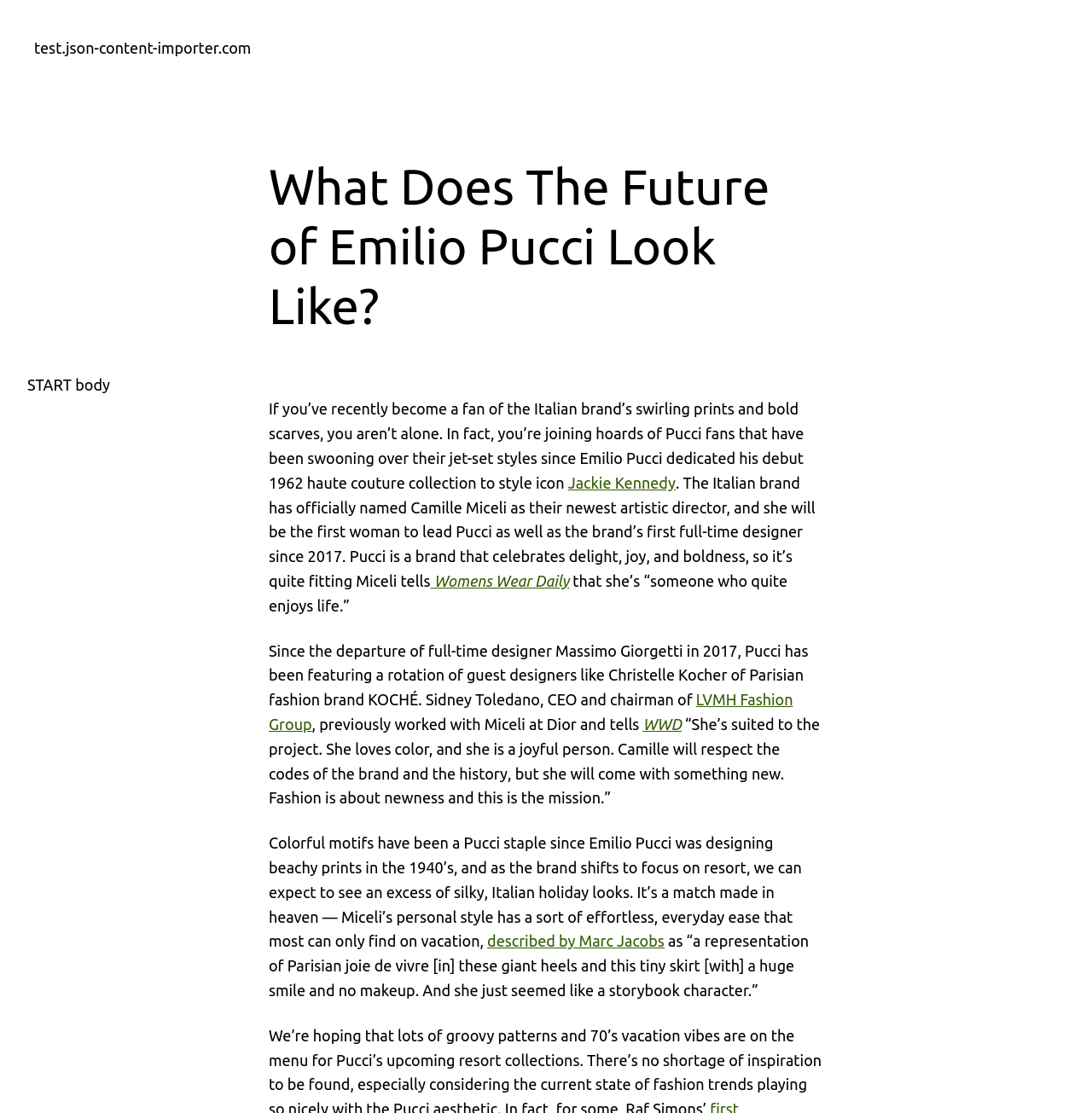Using floating point numbers between 0 and 1, provide the bounding box coordinates in the format (top-left x, top-left y, bottom-right x, bottom-right y). Locate the UI element described here: Jackie Kennedy

[0.52, 0.426, 0.619, 0.441]